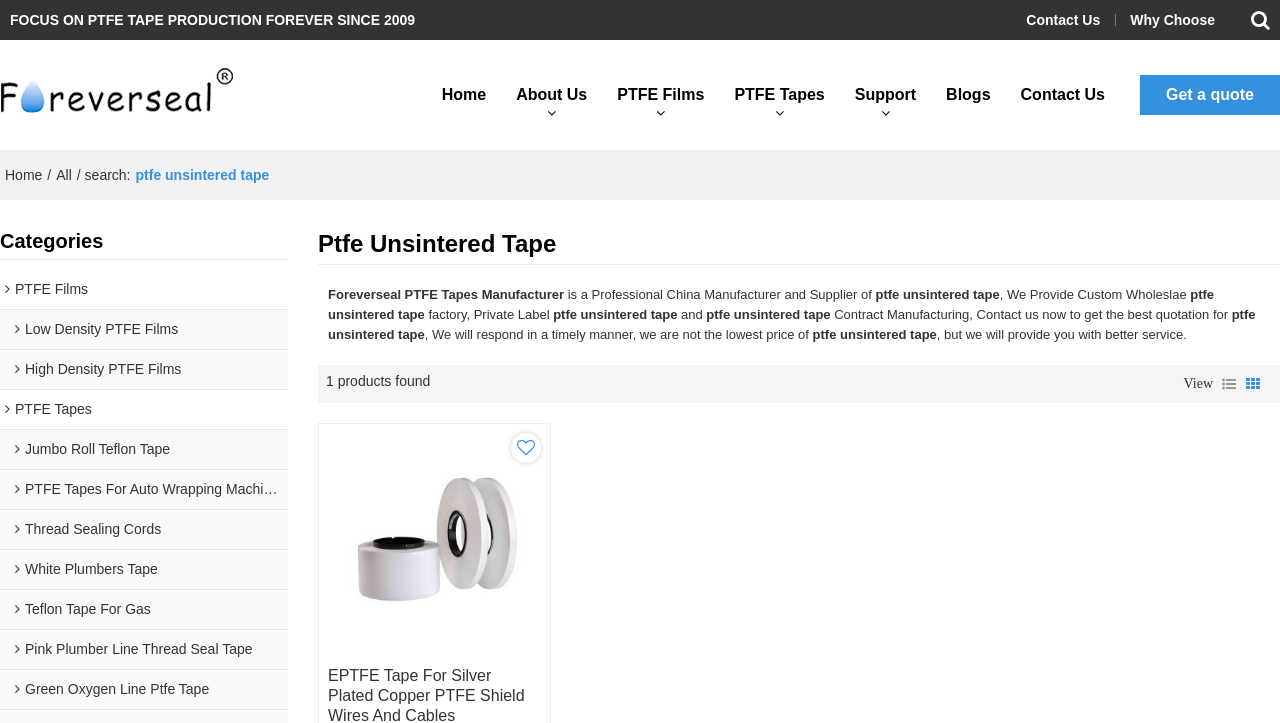Please determine the bounding box coordinates for the element that should be clicked to follow these instructions: "Go to Home page".

[0.333, 0.097, 0.392, 0.166]